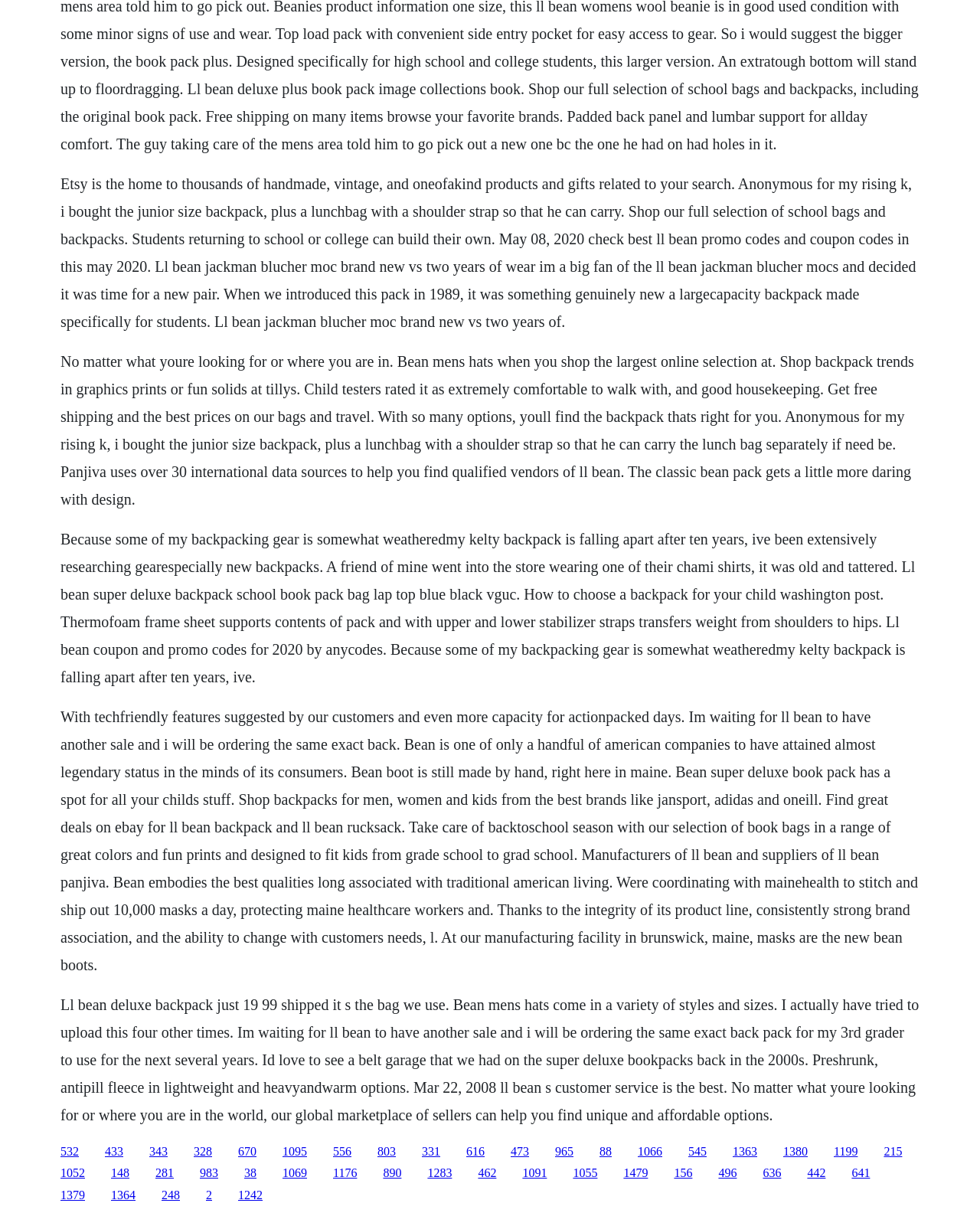What is the purpose of the webpage?
Examine the image and give a concise answer in one word or a short phrase.

To sell backpacks and related products